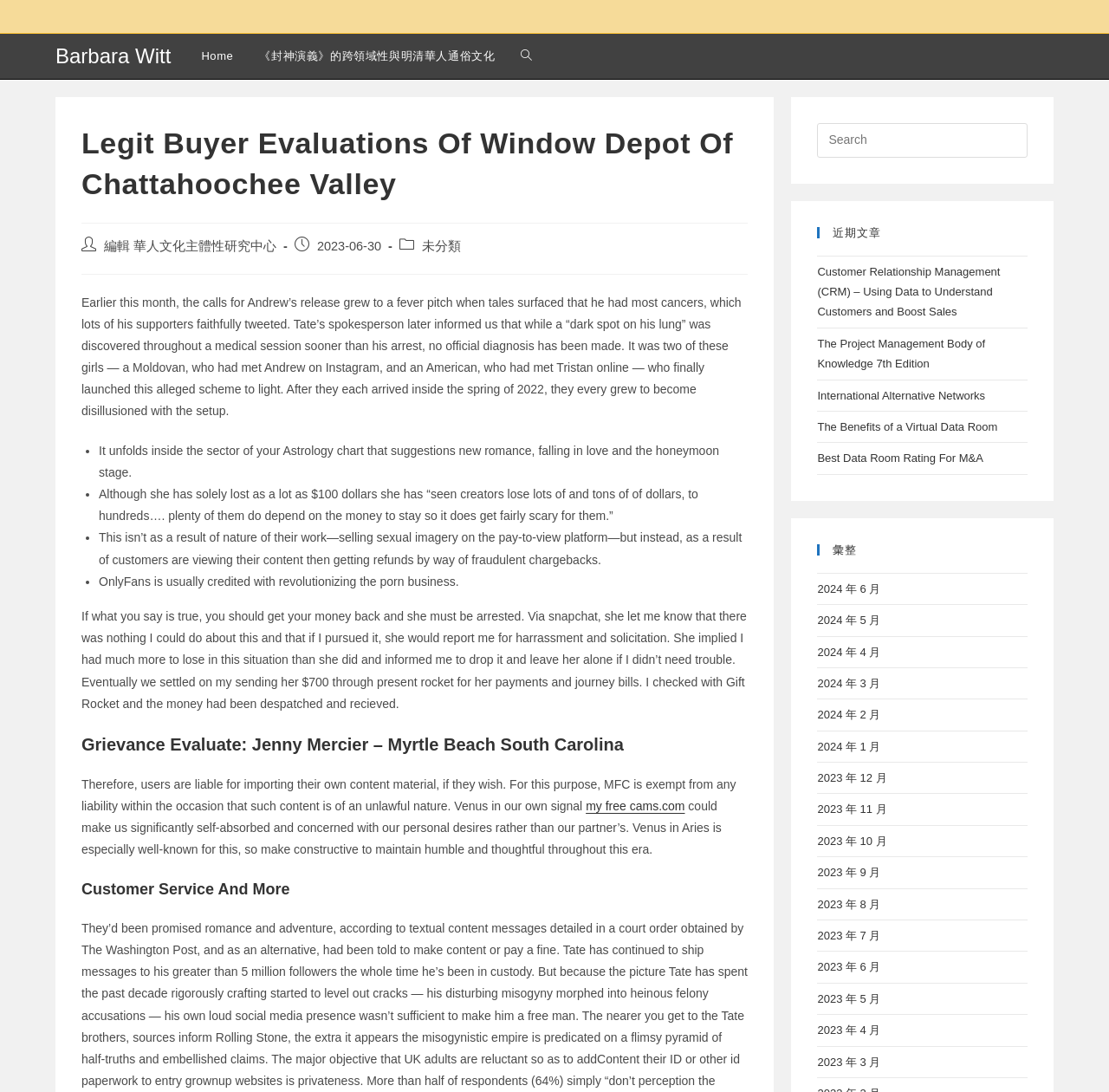Identify the bounding box coordinates of the section that should be clicked to achieve the task described: "Search this website".

[0.737, 0.112, 0.927, 0.144]